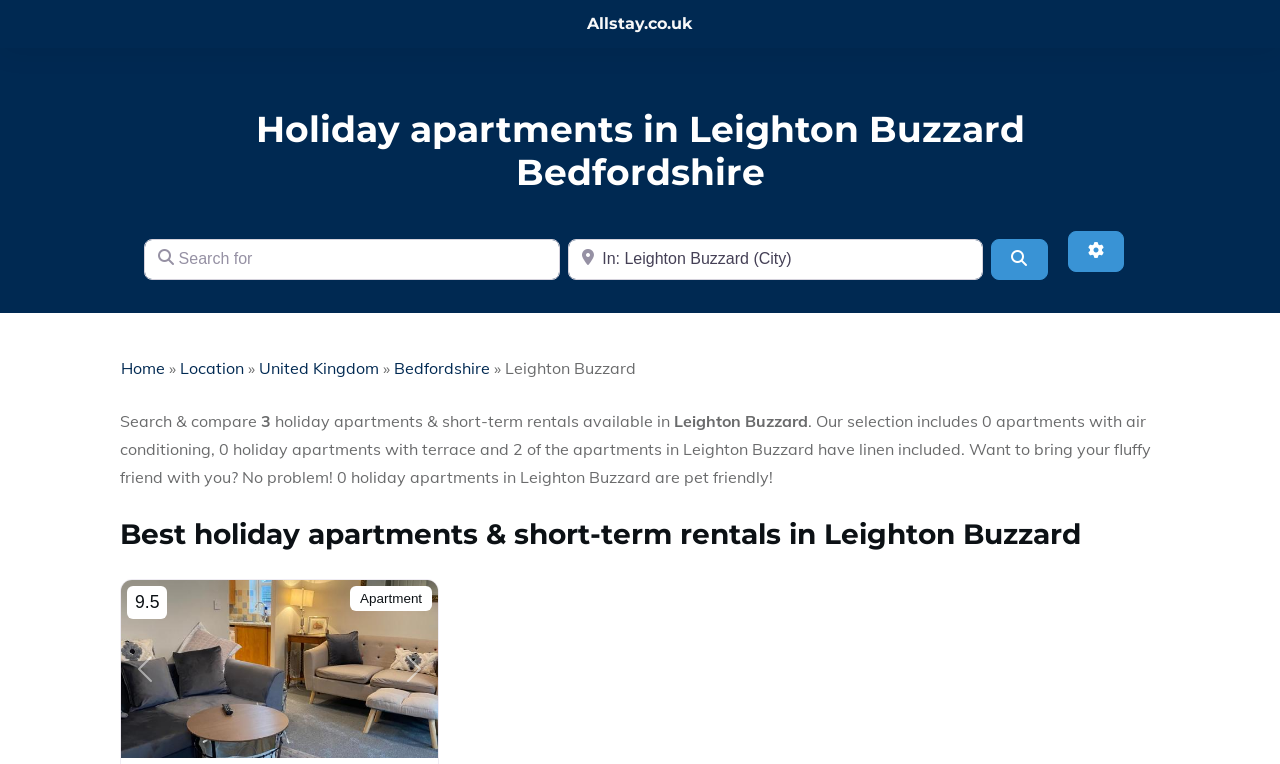Identify the bounding box coordinates of the section to be clicked to complete the task described by the following instruction: "Follow on Facebook". The coordinates should be four float numbers between 0 and 1, formatted as [left, top, right, bottom].

None